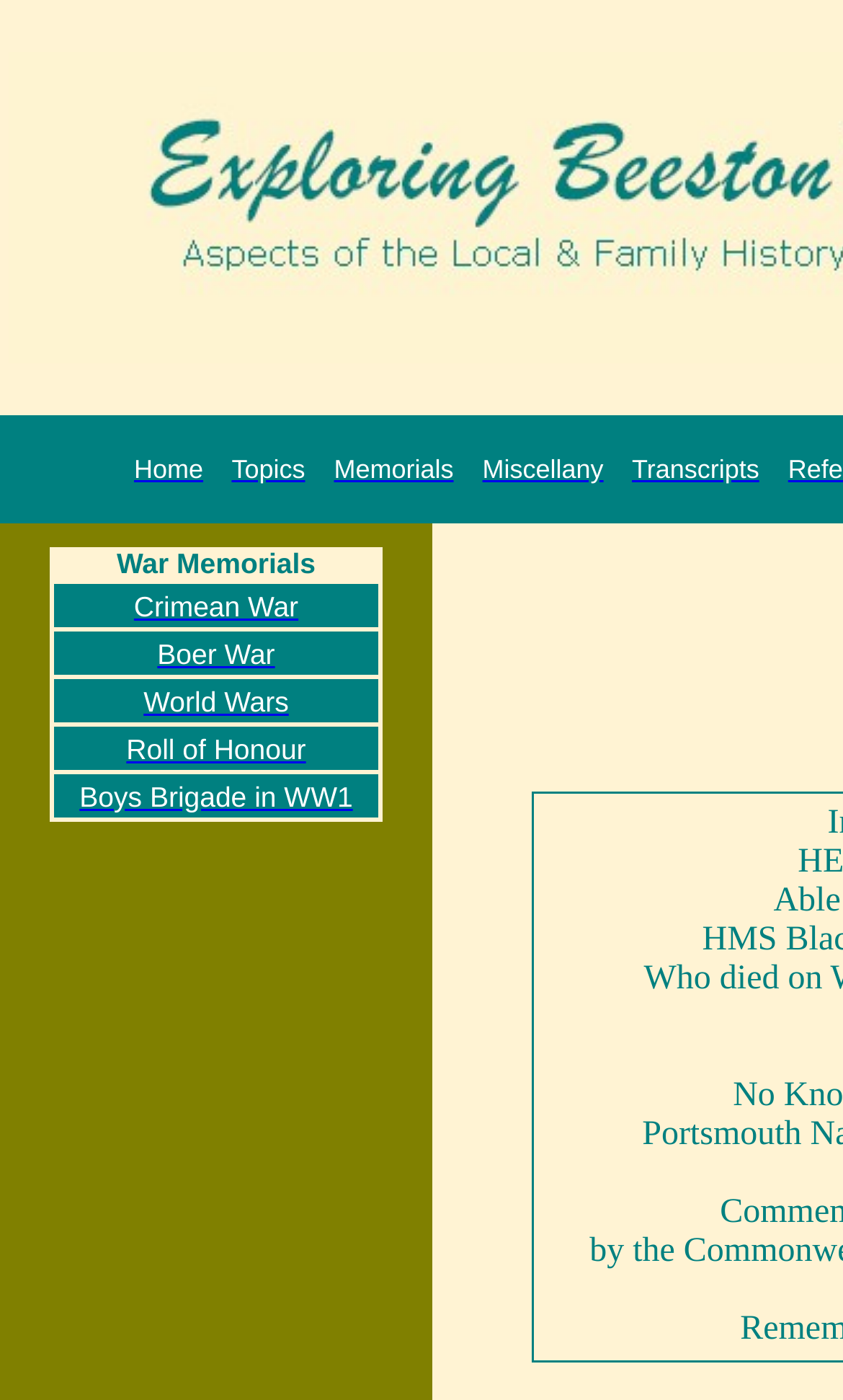Give a concise answer using one word or a phrase to the following question:
What is the last topic in the list?

Boys Brigade in WW1